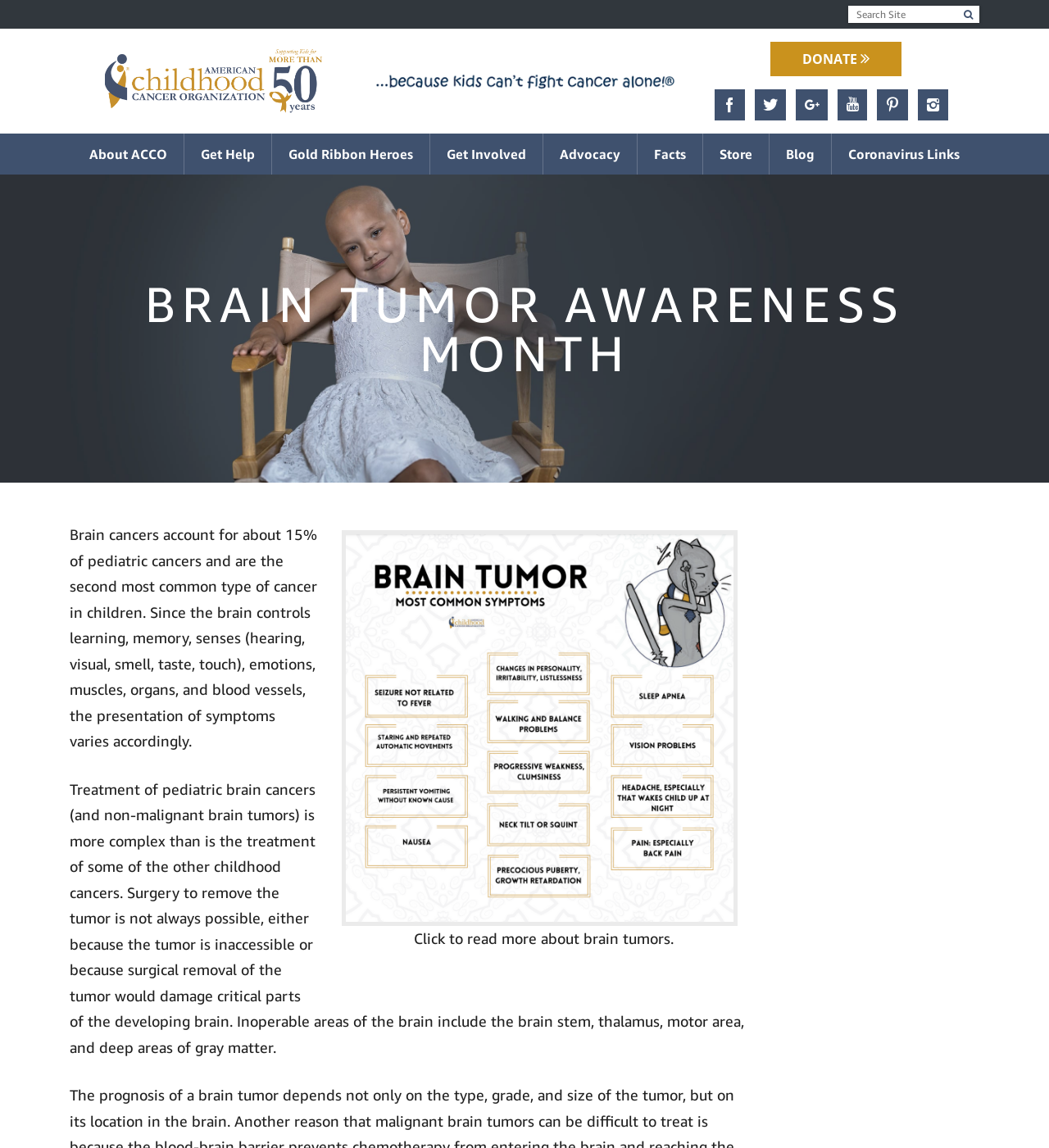Describe in detail what you see on the webpage.

The webpage is dedicated to Brain Tumor Awareness Month, with a prominent heading at the top center of the page. Below the heading, there is a large image that takes up most of the width of the page, with a caption attached to it. The image is accompanied by a brief text that invites users to read more about brain tumors.

To the top right of the page, there is a search bar with a magnifying glass icon next to it. Above the search bar, there is a logo of ACCO, which is also a link. Below the logo, there are several links to different sections of the website, including "About ACCO", "Get Help", "Gold Ribbon Heroes", and others.

On the top left of the page, there is a large image with the ACCO logo. Below the image, there is a "DONATE" button. To the right of the button, there are several social media links, including Facebook, Twitter, and others.

The main content of the page is divided into two sections. The first section provides an overview of brain cancers in children, stating that they account for about 15% of pediatric cancers and are the second most common type of cancer in children. The text explains that the brain controls various functions, and therefore, the presentation of symptoms varies accordingly.

The second section discusses the treatment of pediatric brain cancers, which is more complex than the treatment of other childhood cancers. The text explains that surgery to remove the tumor is not always possible due to the tumor's location or the risk of damaging critical parts of the developing brain.